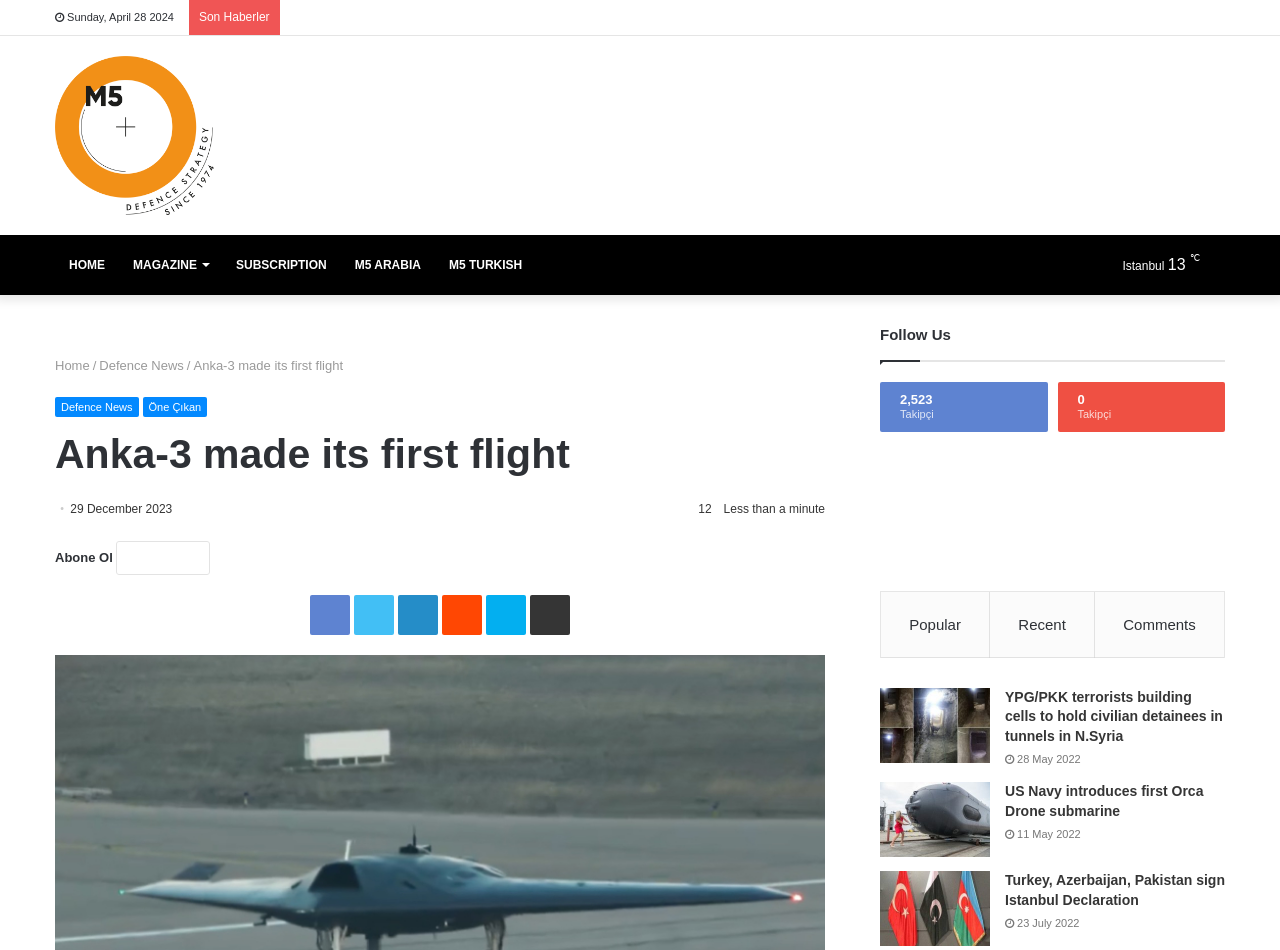What is the current weather in Istanbul?
Provide a thorough and detailed answer to the question.

I found the weather information by looking at the top-right corner of the webpage, where I saw a section with the city name 'Istanbul' and the weather description 'Scattered Clouds' along with the temperature '13°C'.